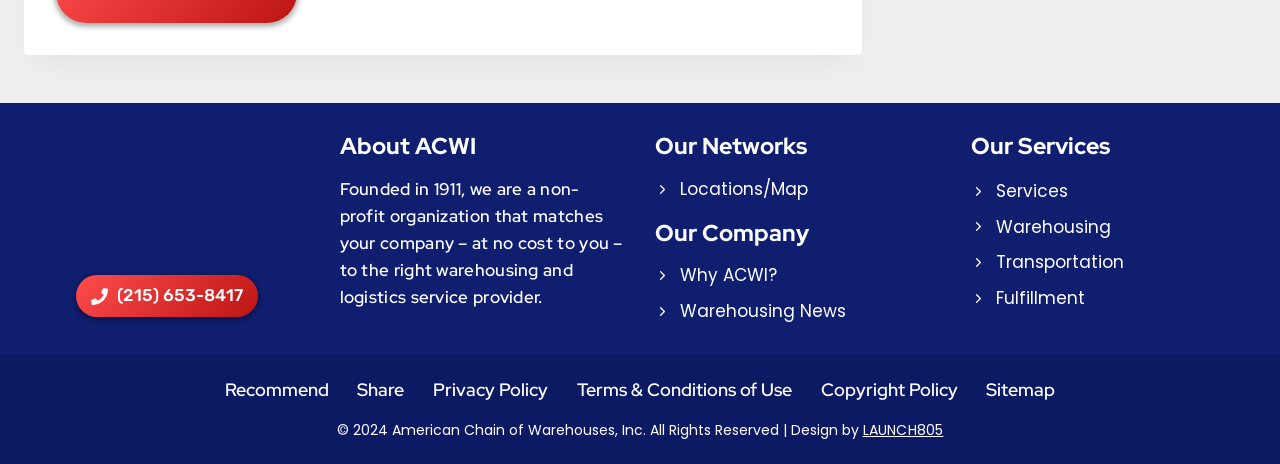Who designed this website?
Based on the screenshot, give a detailed explanation to answer the question.

The designer of this website can be found in the link element at the bottom of the webpage, which reads 'Design by LAUNCH805'.